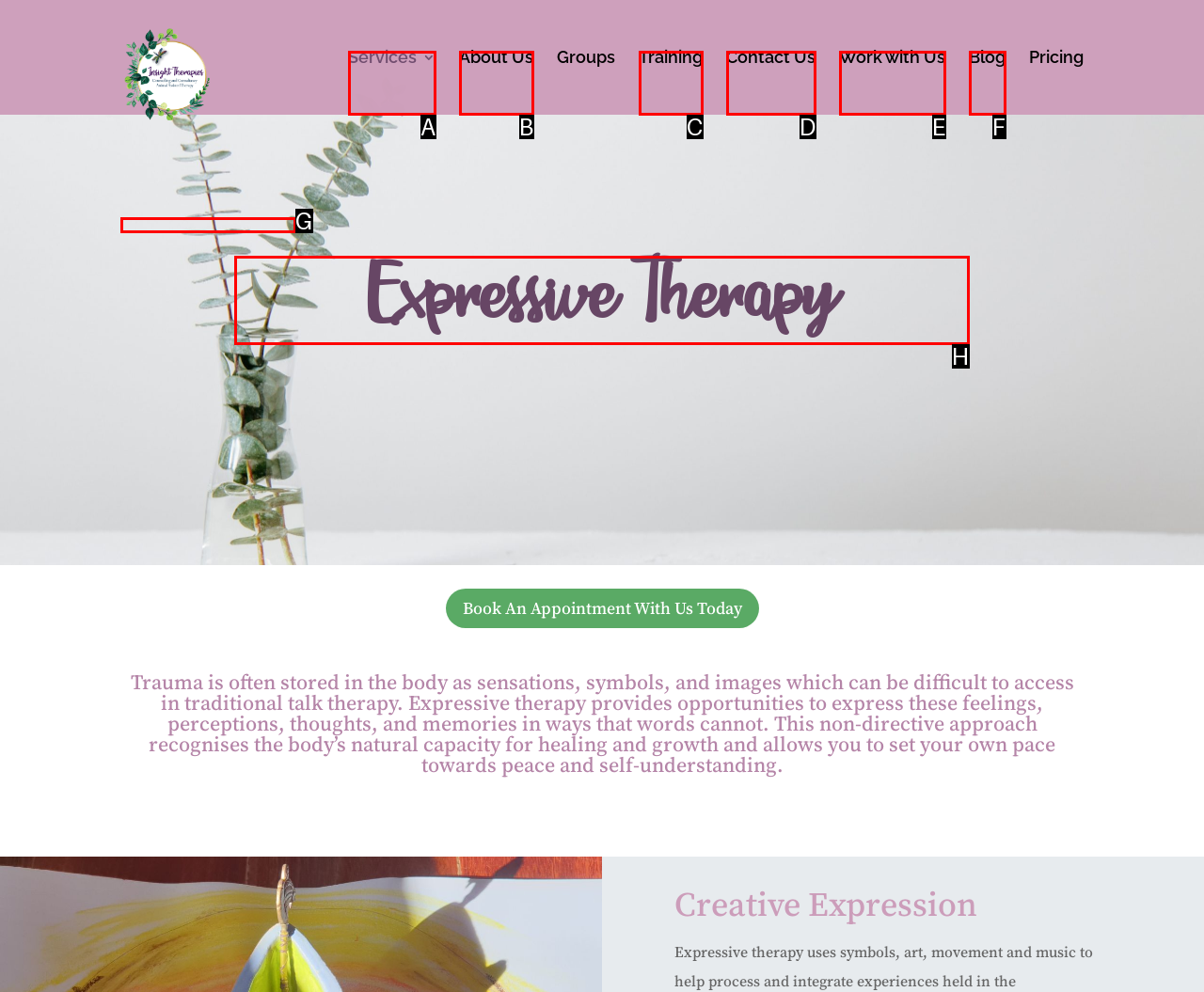Which UI element's letter should be clicked to achieve the task: Read more about 'Expressive Therapy'
Provide the letter of the correct choice directly.

H